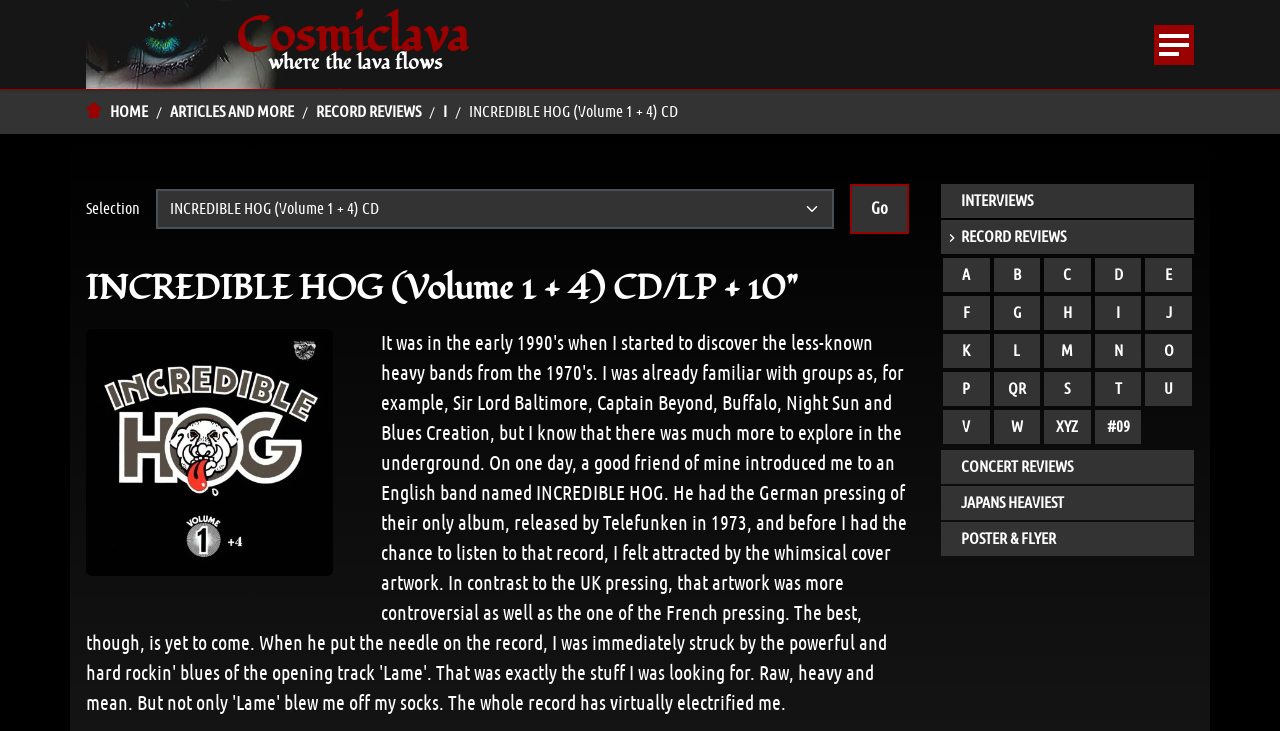Highlight the bounding box coordinates of the element you need to click to perform the following instruction: "Select INTERVIEWS."

[0.735, 0.252, 0.933, 0.298]